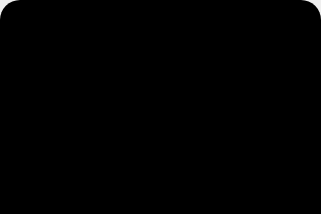Explain the details of the image comprehensively.

The image depicts a thoughtful composition related to Robert Bikker's innovative methods in garden lighting, as highlighted by the adjacent section titled "The smart method of Robert Bikker." This section emphasizes practical approaches to enhancing outdoor aesthetics while considering sustainability. The visual content is linked to a broader narrative about the effective use of materials, particularly in garden designs, suggesting a harmonious blend of functionality and beauty. This image is part of a feature showcasing a range of garden products and insights, encouraging visitors to explore more about incorporating sophisticated design elements into their outdoor spaces.